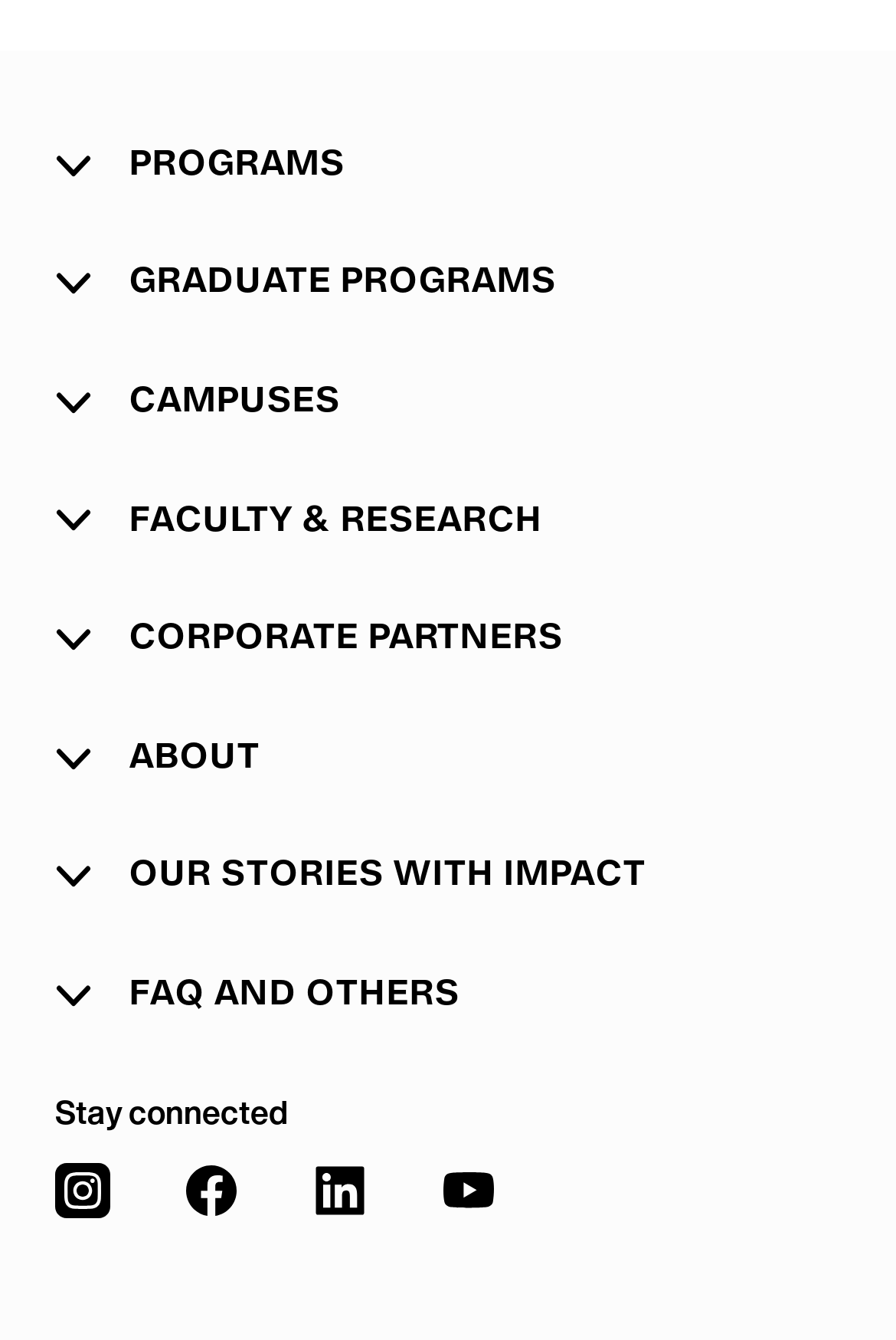Determine the bounding box coordinates of the element's region needed to click to follow the instruction: "Visit the CORPORATE PARTNERS page". Provide these coordinates as four float numbers between 0 and 1, formatted as [left, top, right, bottom].

[0.062, 0.46, 0.628, 0.494]